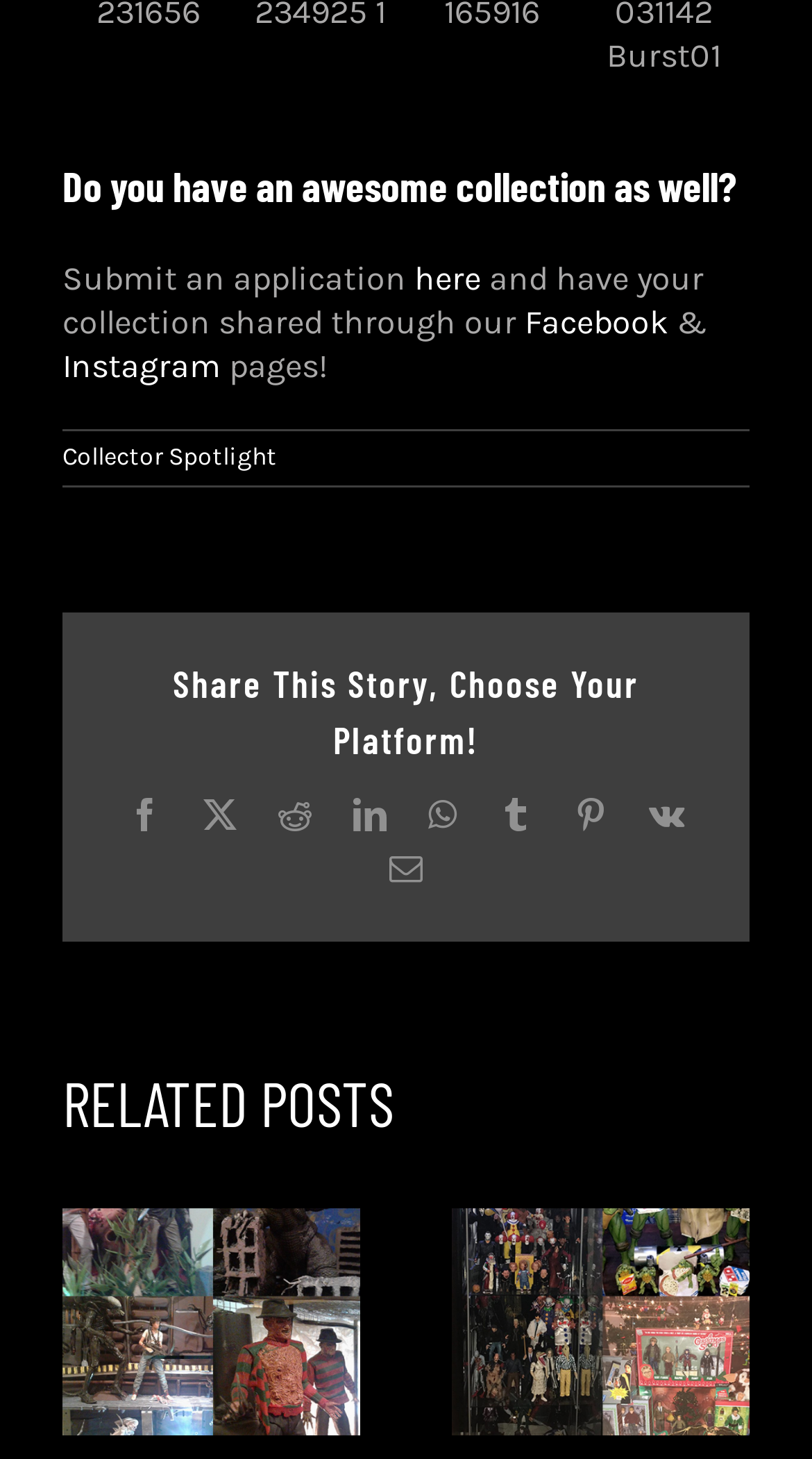Locate the bounding box coordinates of the clickable region necessary to complete the following instruction: "Submit an application". Provide the coordinates in the format of four float numbers between 0 and 1, i.e., [left, top, right, bottom].

[0.077, 0.177, 0.51, 0.204]